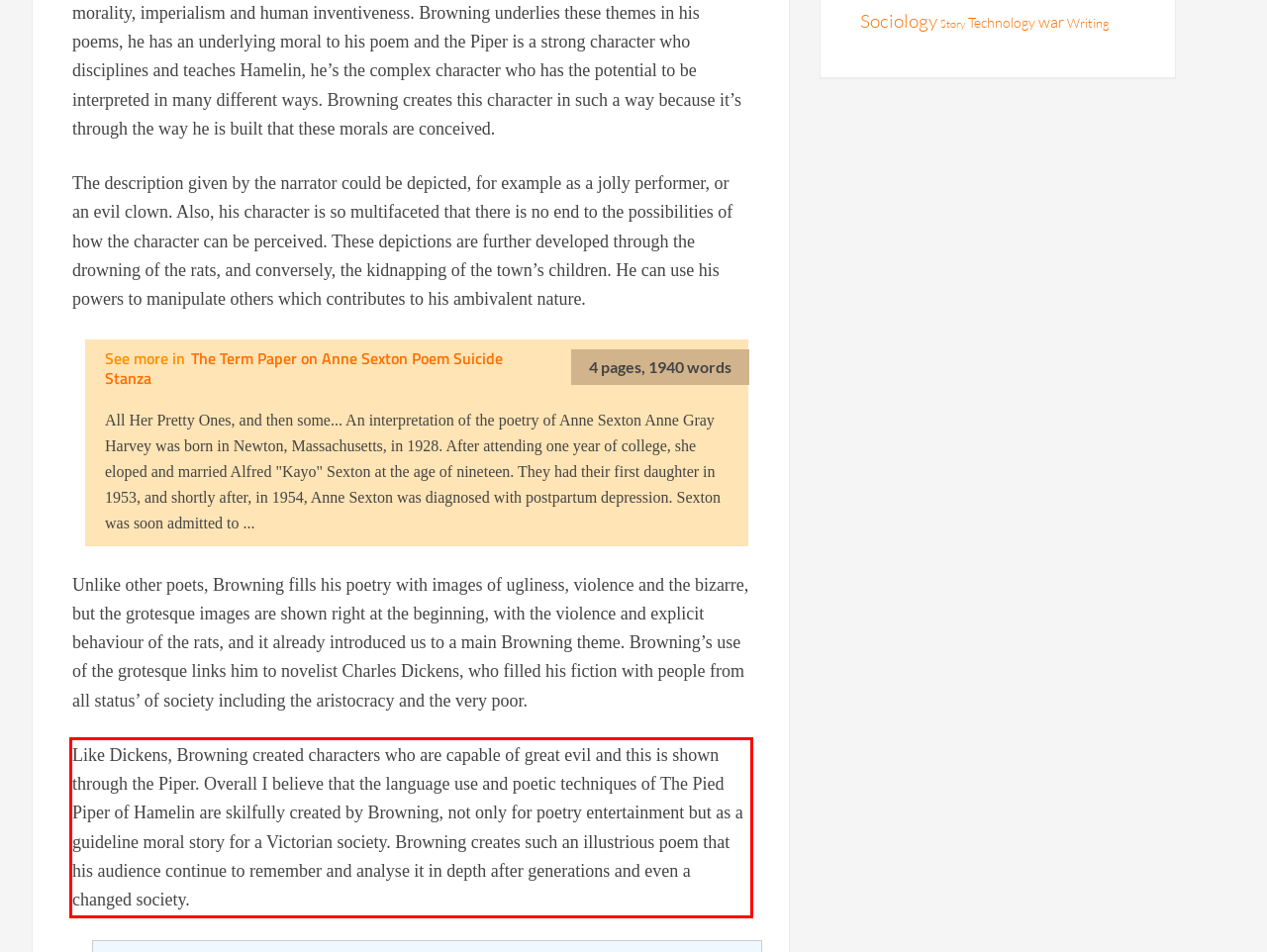Please extract the text content from the UI element enclosed by the red rectangle in the screenshot.

Like Dickens, Browning created characters who are capable of great evil and this is shown through the Piper. Overall I believe that the language use and poetic techniques of The Pied Piper of Hamelin are skilfully created by Browning, not only for poetry entertainment but as a guideline moral story for a Victorian society. Browning creates such an illustrious poem that his audience continue to remember and analyse it in depth after generations and even a changed society.